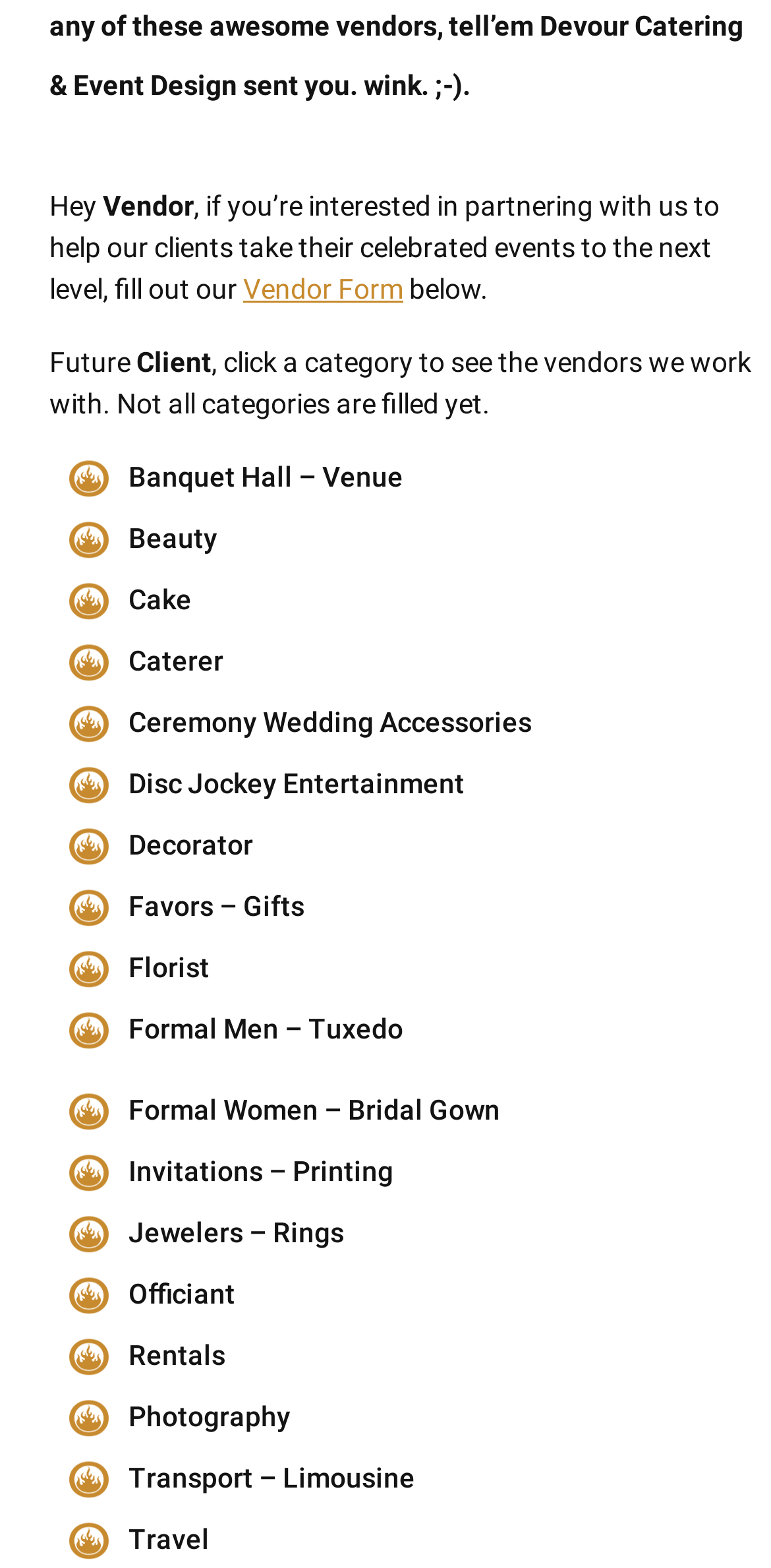From the given element description: "Vendor Form", find the bounding box for the UI element. Provide the coordinates as four float numbers between 0 and 1, in the order [left, top, right, bottom].

[0.315, 0.174, 0.523, 0.194]